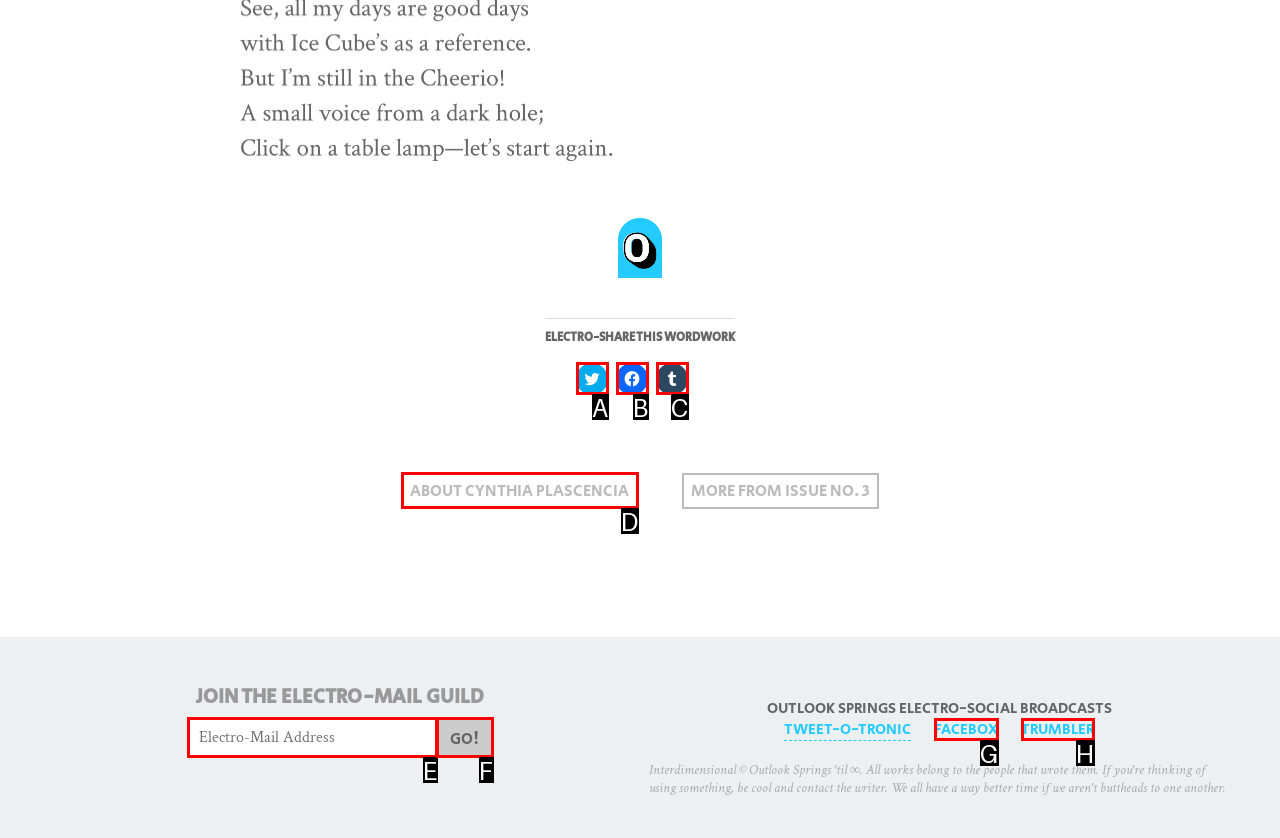Match the element description: FaceBox to the correct HTML element. Answer with the letter of the selected option.

G